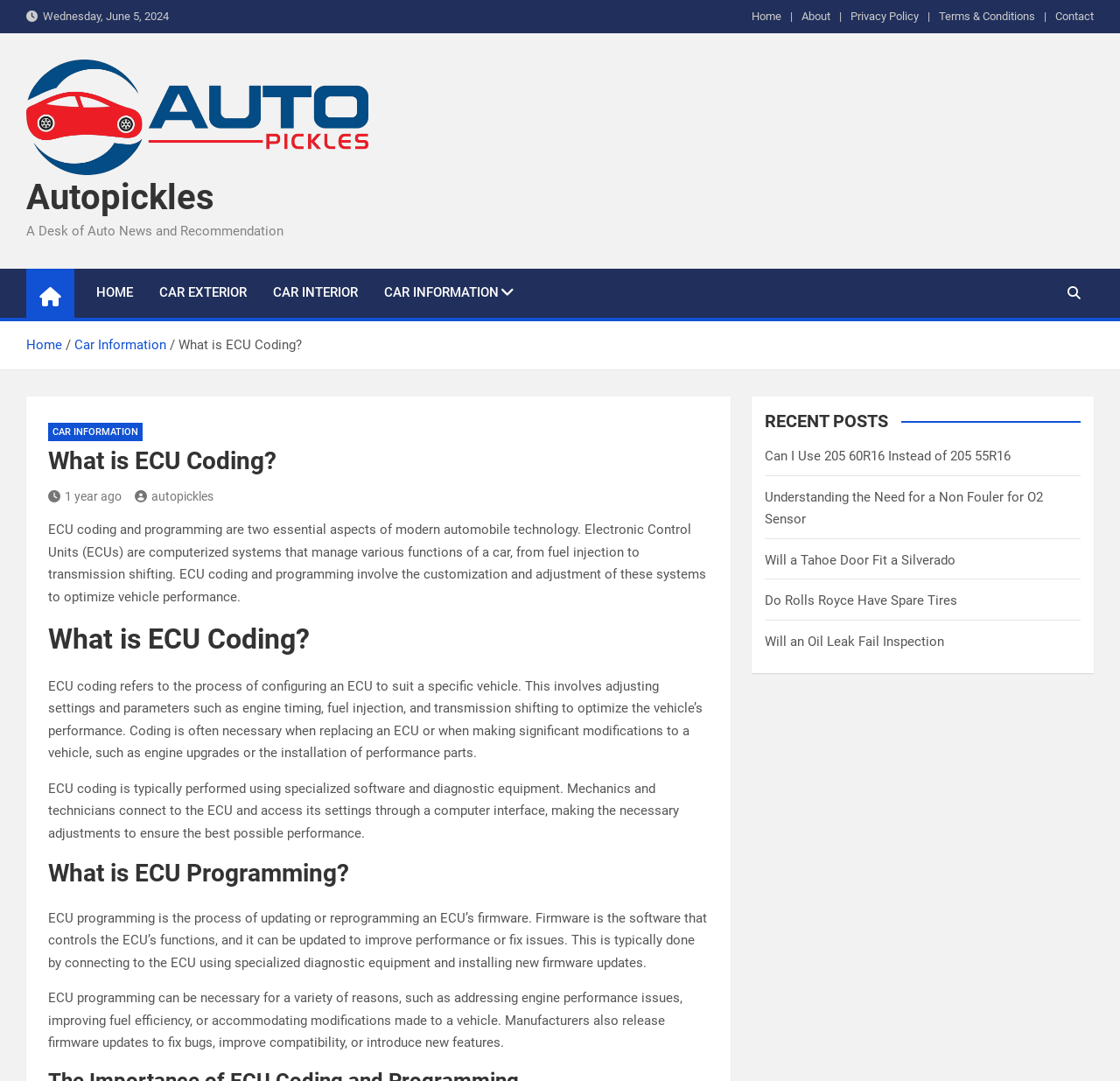What is the difference between ECU coding and ECU programming?
Based on the image, please offer an in-depth response to the question.

The webpage explains that ECU coding is the process of configuring an ECU to suit a specific vehicle, whereas ECU programming is the process of updating or reprogramming an ECU’s firmware to improve performance or fix issues.